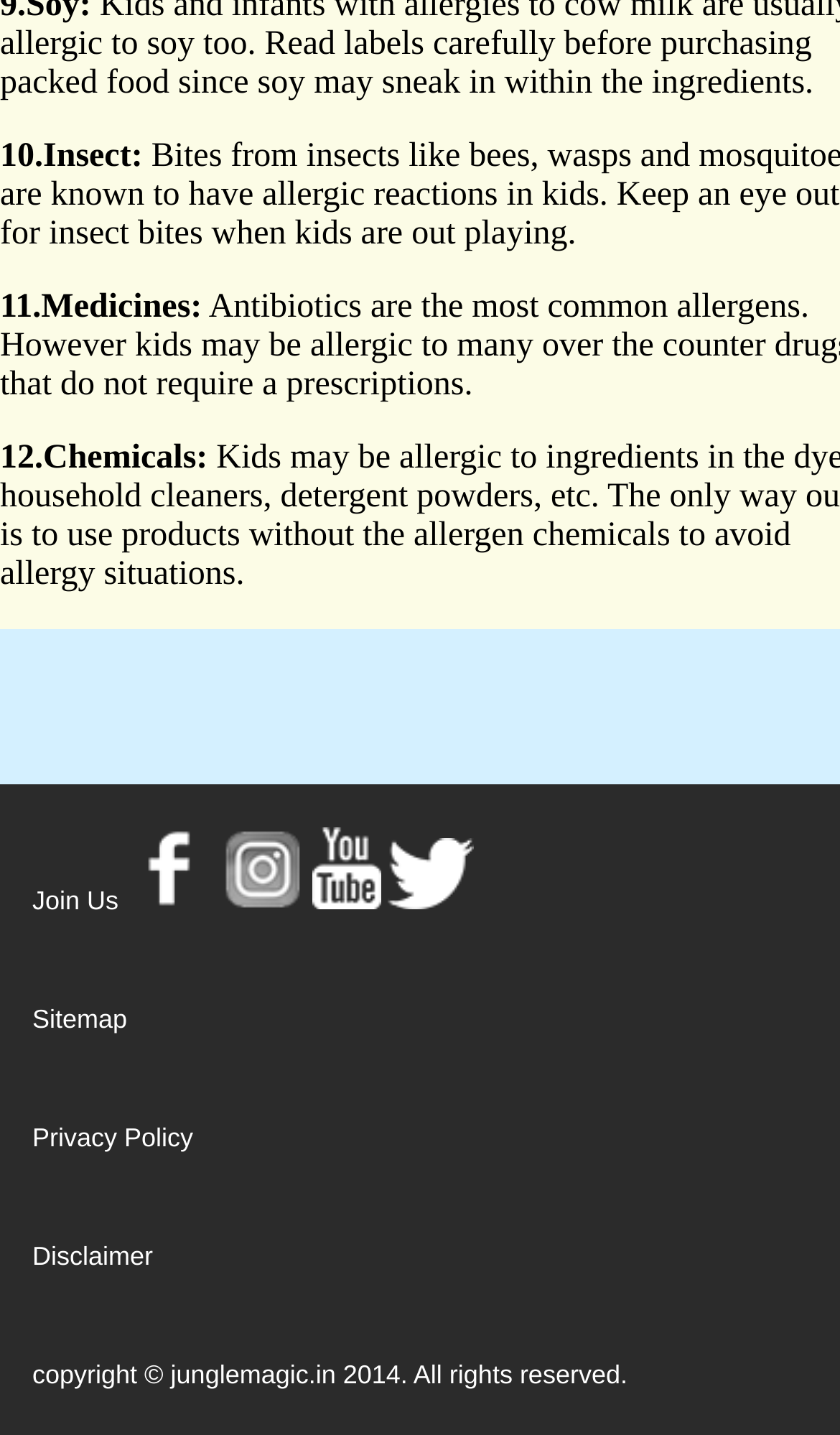How many links are present in the footer?
Provide a well-explained and detailed answer to the question.

There are six links present in the footer: Join Us, Facebook, Instagram, YouTube, Twitter, Sitemap, Privacy Policy, and Disclaimer, all of which are located within the contentinfo element with bounding box coordinates [0.0, 0.547, 1.0, 0.667].